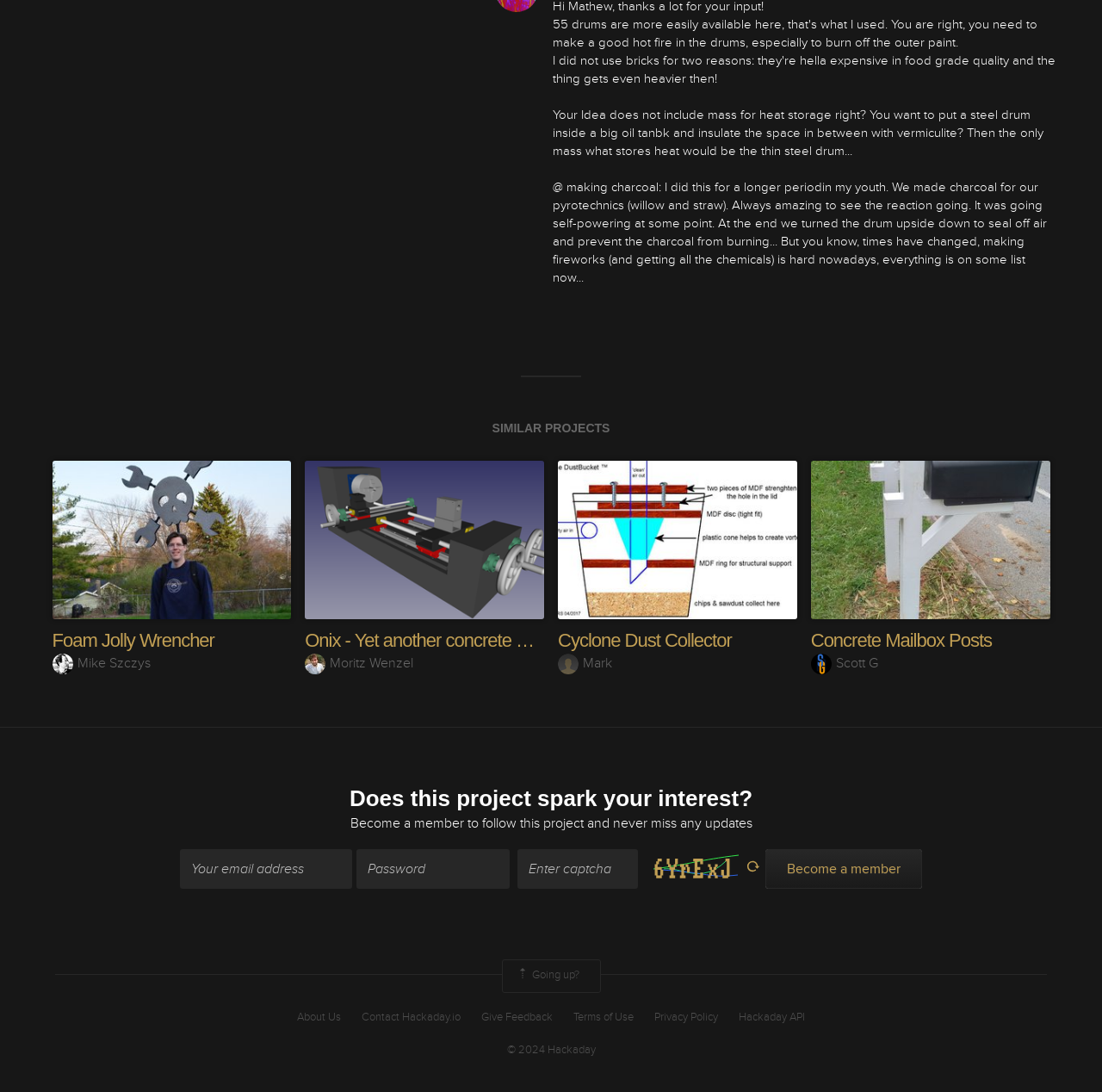Provide a brief response using a word or short phrase to this question:
What can you do to follow this project?

Become a member